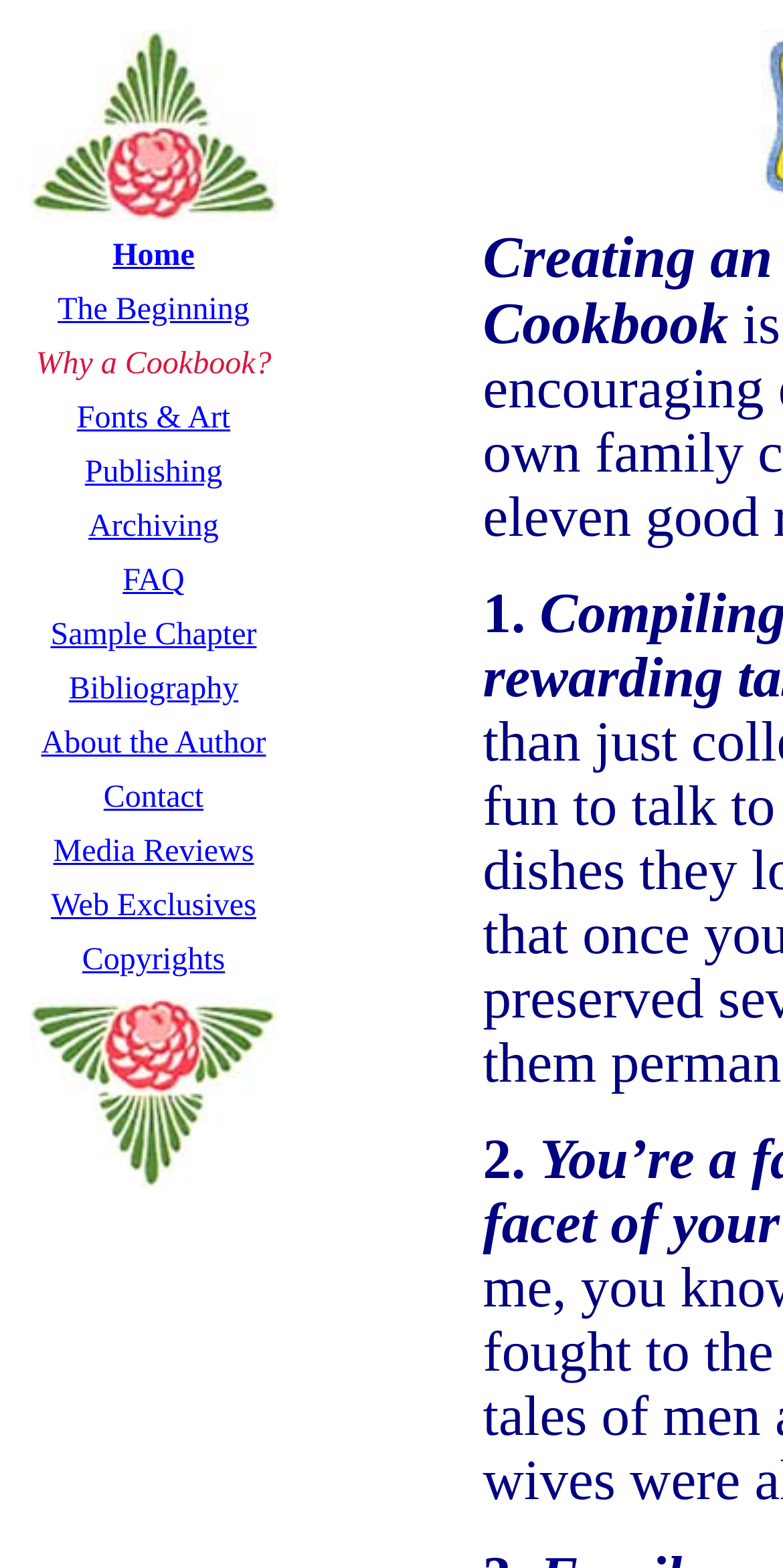Determine the bounding box coordinates for the clickable element to execute this instruction: "Click on Home". Provide the coordinates as four float numbers between 0 and 1, i.e., [left, top, right, bottom].

[0.144, 0.152, 0.249, 0.174]